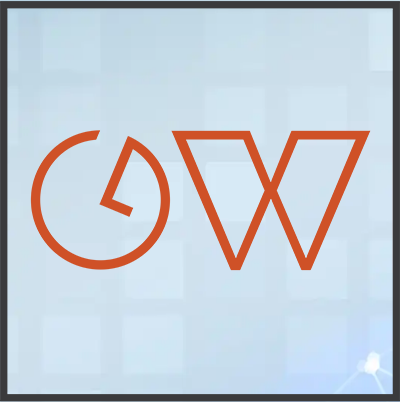What is integrated into the 'G' of the logo?
Use the image to answer the question with a single word or phrase.

A clock icon